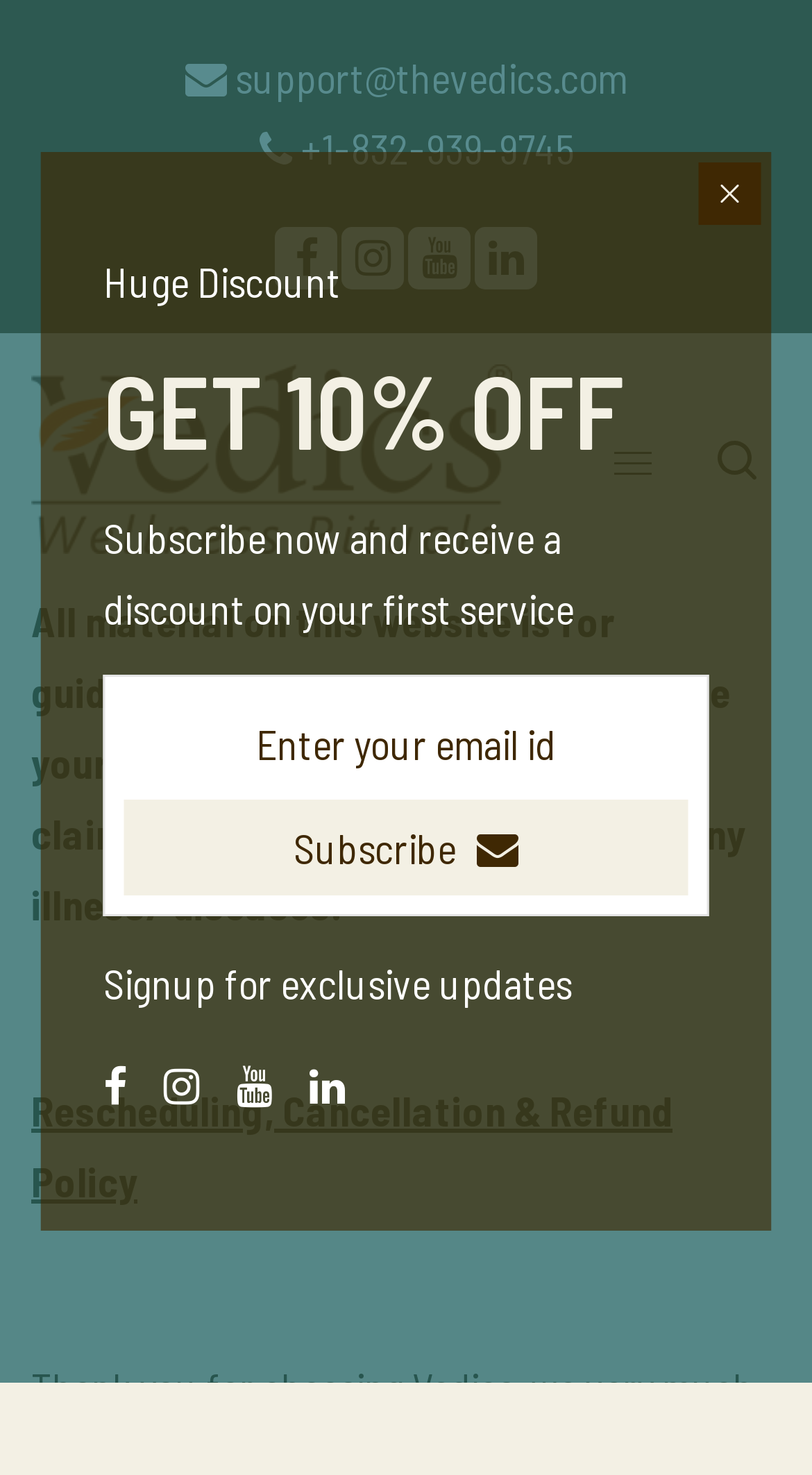Please identify the bounding box coordinates of the element I should click to complete this instruction: 'Visit the Facebook page'. The coordinates should be given as four float numbers between 0 and 1, like this: [left, top, right, bottom].

[0.338, 0.154, 0.415, 0.196]